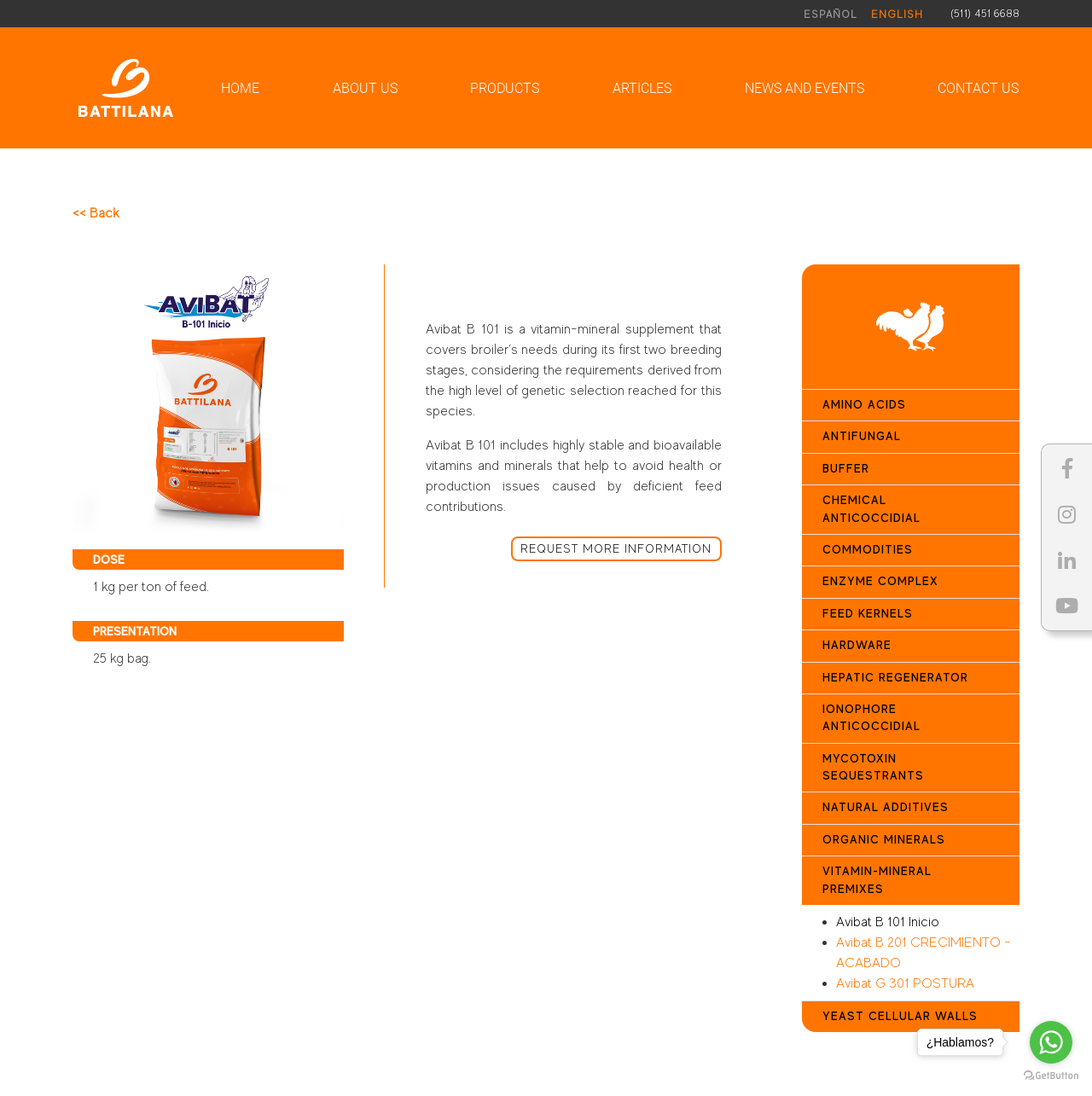Identify the coordinates of the bounding box for the element that must be clicked to accomplish the instruction: "Contact us through WhatsApp".

[0.943, 0.932, 0.982, 0.971]